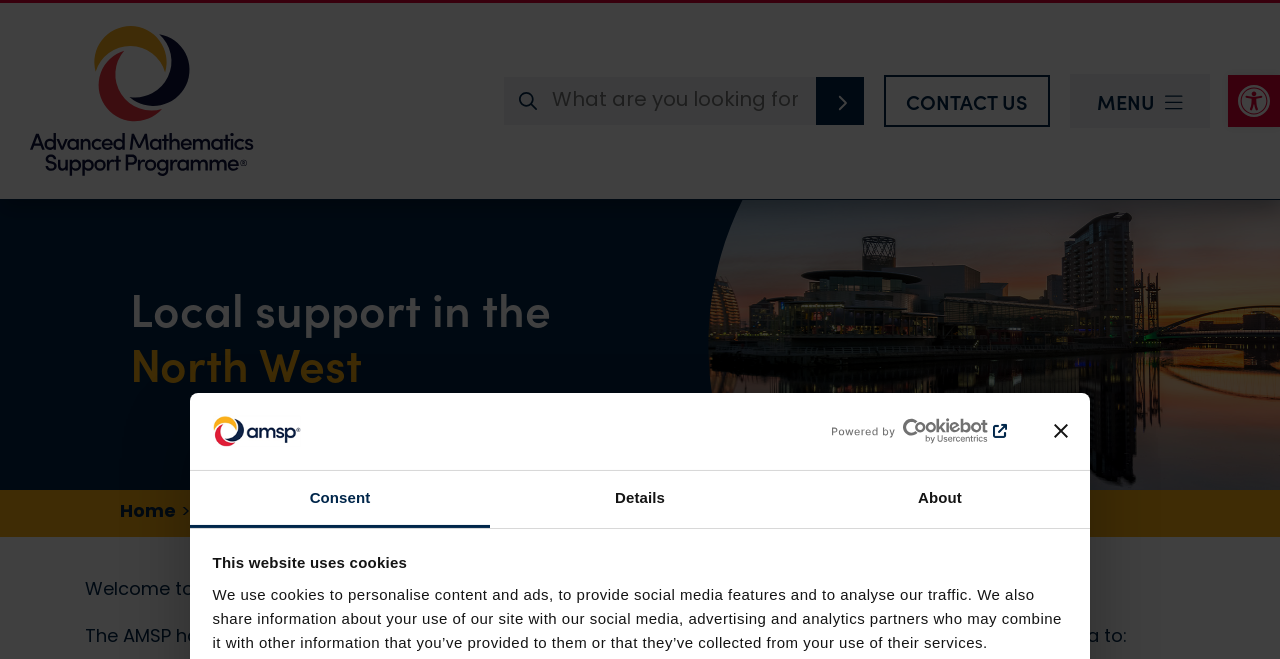Identify the bounding box coordinates of the area that should be clicked in order to complete the given instruction: "Open accessibility tools". The bounding box coordinates should be four float numbers between 0 and 1, i.e., [left, top, right, bottom].

[0.959, 0.114, 1.0, 0.193]